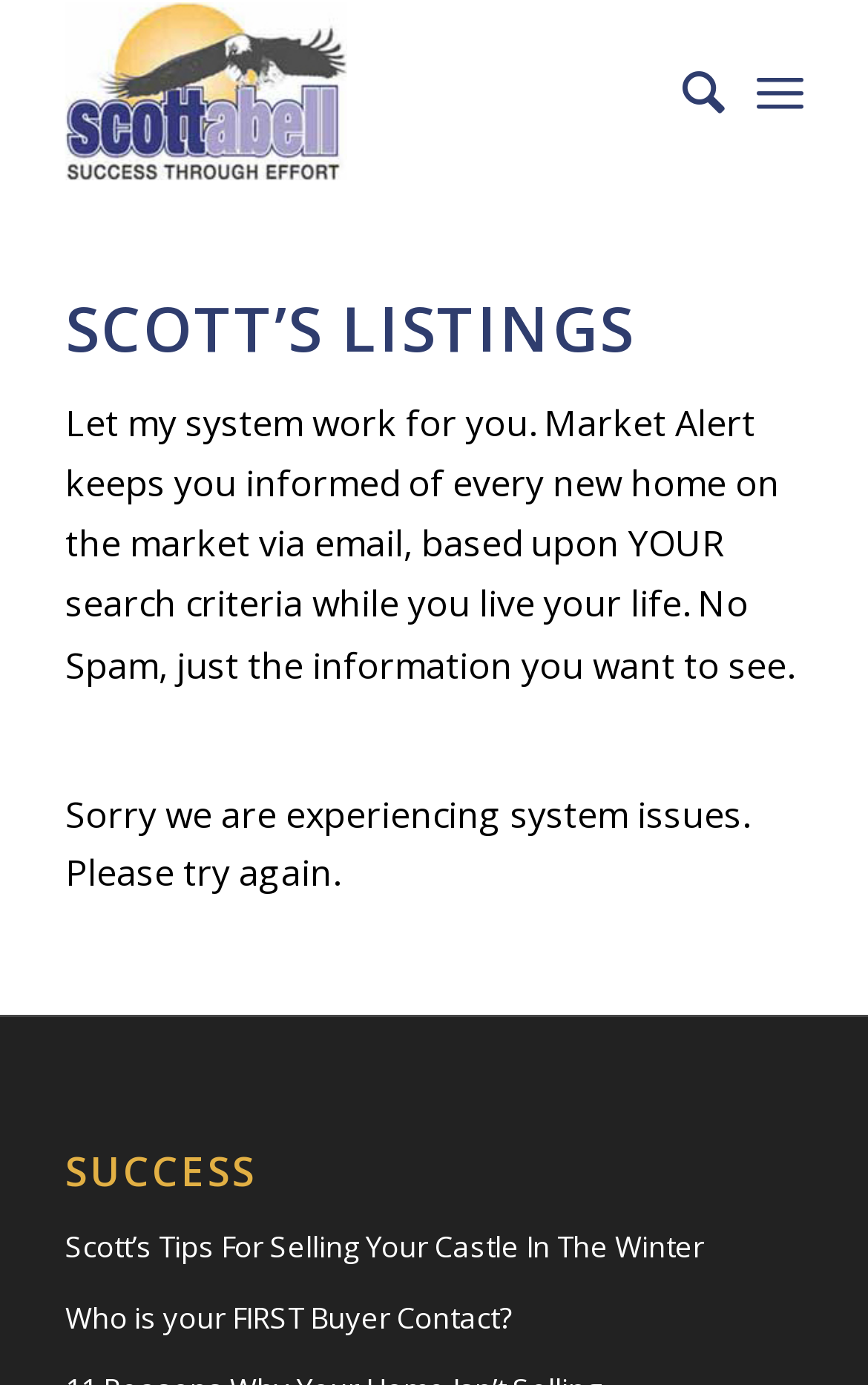Provide a single word or phrase answer to the question: 
What is the purpose of Market Alert?

To keep users informed of new homes on the market